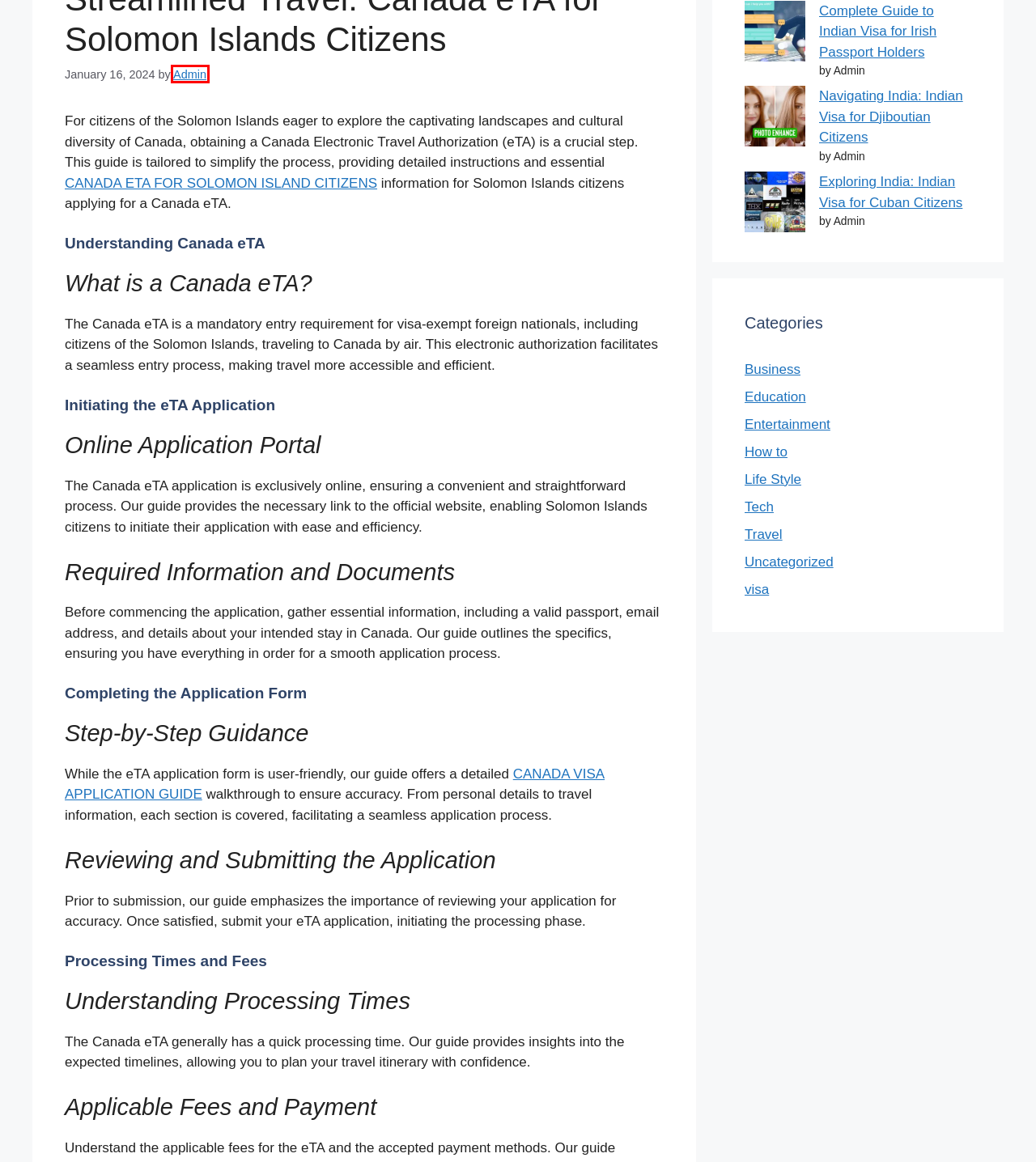Observe the provided screenshot of a webpage that has a red rectangle bounding box. Determine the webpage description that best matches the new webpage after clicking the element inside the red bounding box. Here are the candidates:
A. Uncategorized – Lake worlds
B. visa – Lake worlds
C. Admin – Lake worlds
D. How to – Lake worlds
E. Exploring India: Indian Visa for Cuban Citizens – Lake worlds
F. Navigating India: Indian Visa for Djiboutian Citizens – Lake worlds
G. Travel – Lake worlds
H. Complete Guide to Indian Visa for Irish Passport Holders – Lake worlds

C